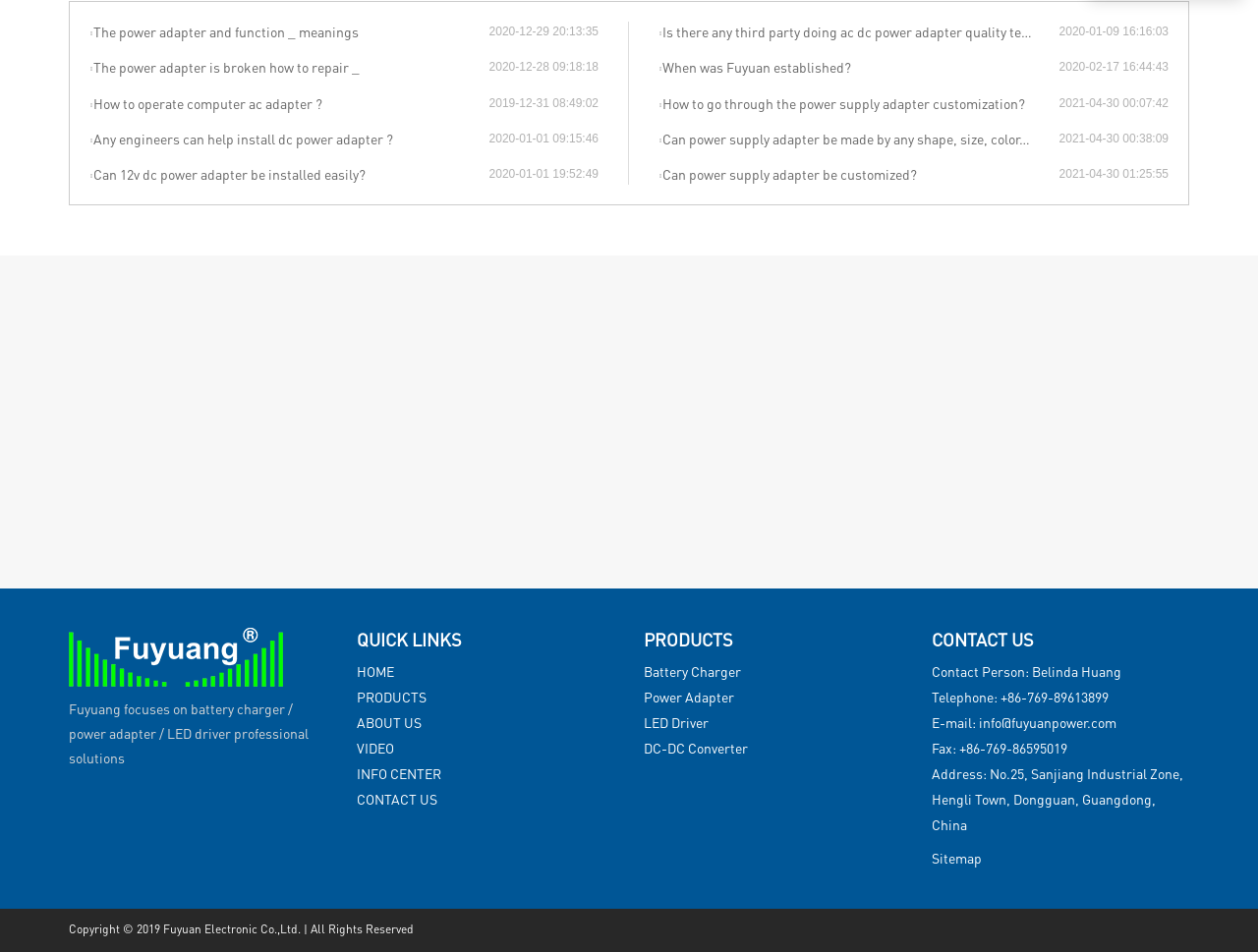What is the contact person's name?
Please provide a comprehensive answer based on the contents of the image.

The contact person's name can be found in the static text element with the content 'Contact Person: Belinda Huang'.